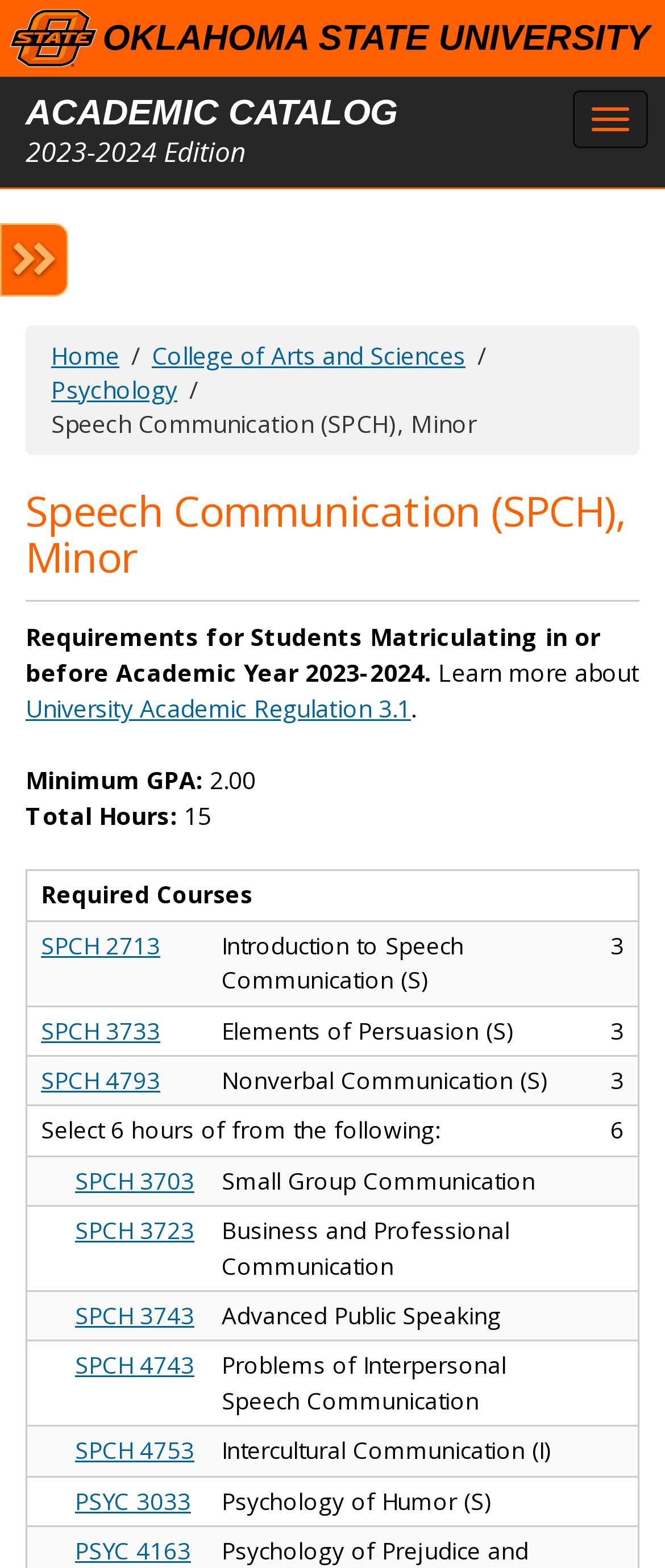Please locate the bounding box coordinates of the element that needs to be clicked to achieve the following instruction: "Click on the 'University Academic Regulation 3.1' link". The coordinates should be four float numbers between 0 and 1, i.e., [left, top, right, bottom].

[0.038, 0.442, 0.618, 0.462]